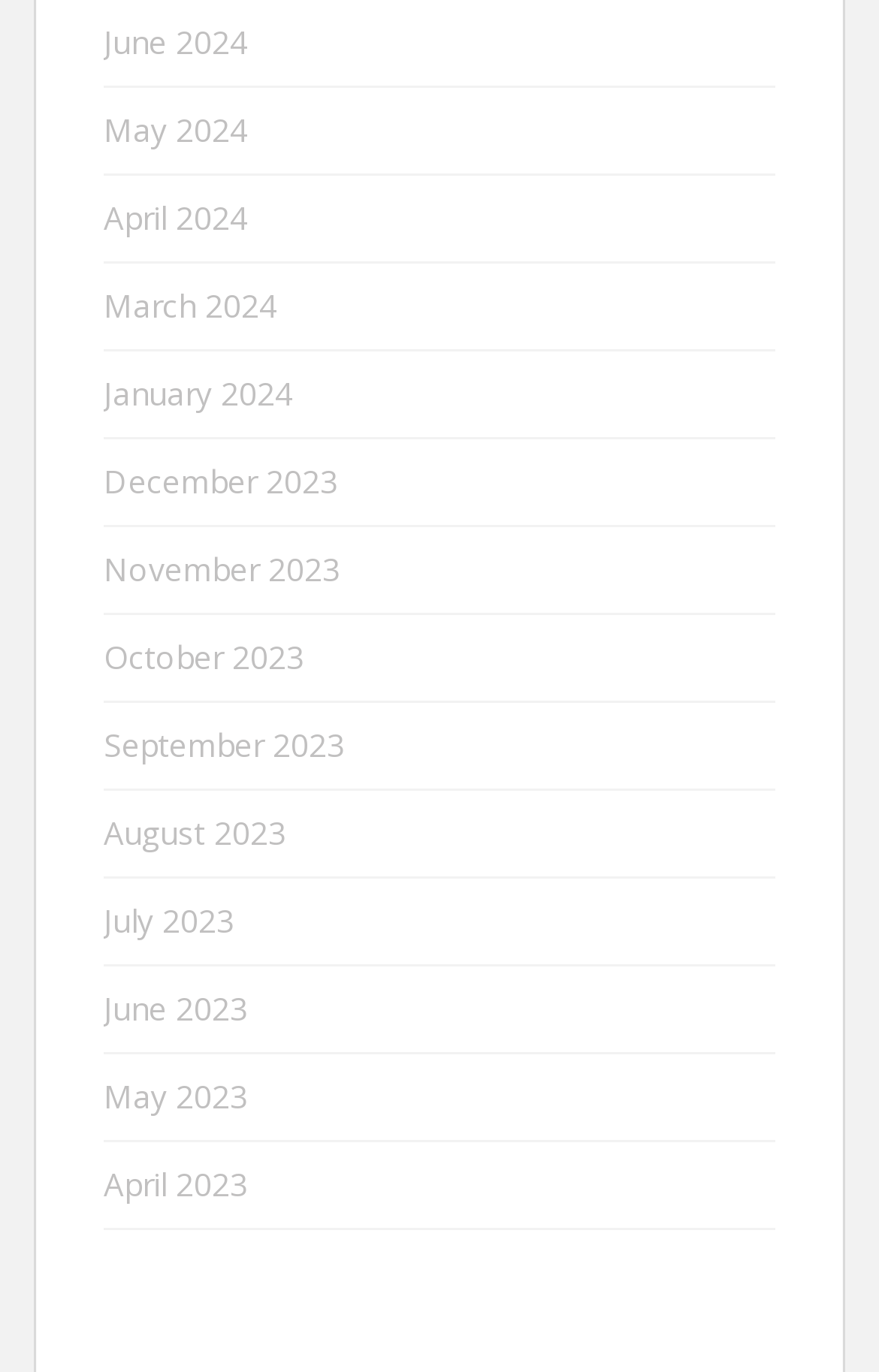Please determine the bounding box coordinates of the element to click in order to execute the following instruction: "go to May 2024". The coordinates should be four float numbers between 0 and 1, specified as [left, top, right, bottom].

[0.118, 0.08, 0.282, 0.111]